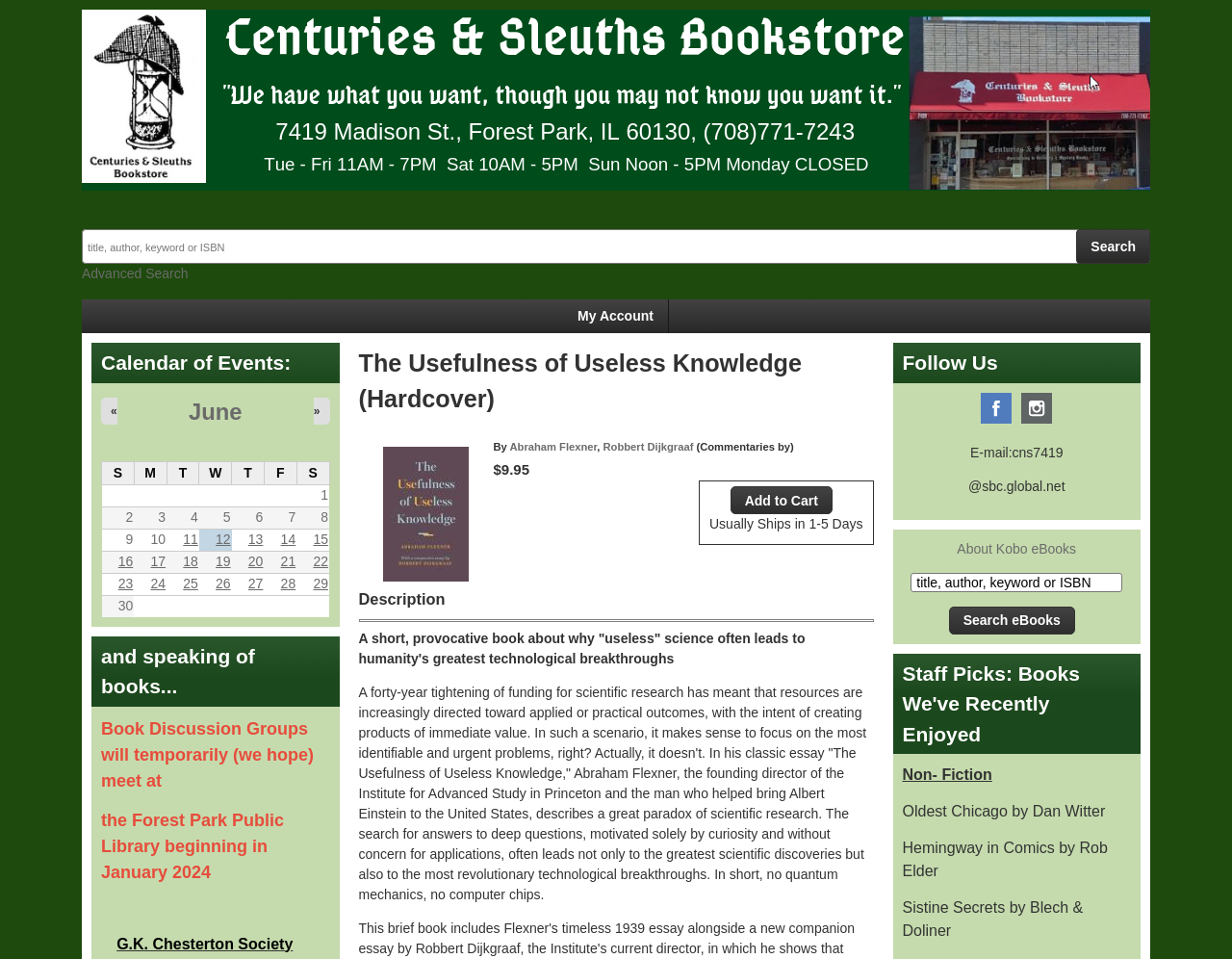Determine the bounding box coordinates for the HTML element mentioned in the following description: "name="op" value="Search eBooks"". The coordinates should be a list of four floats ranging from 0 to 1, represented as [left, top, right, bottom].

[0.77, 0.632, 0.873, 0.661]